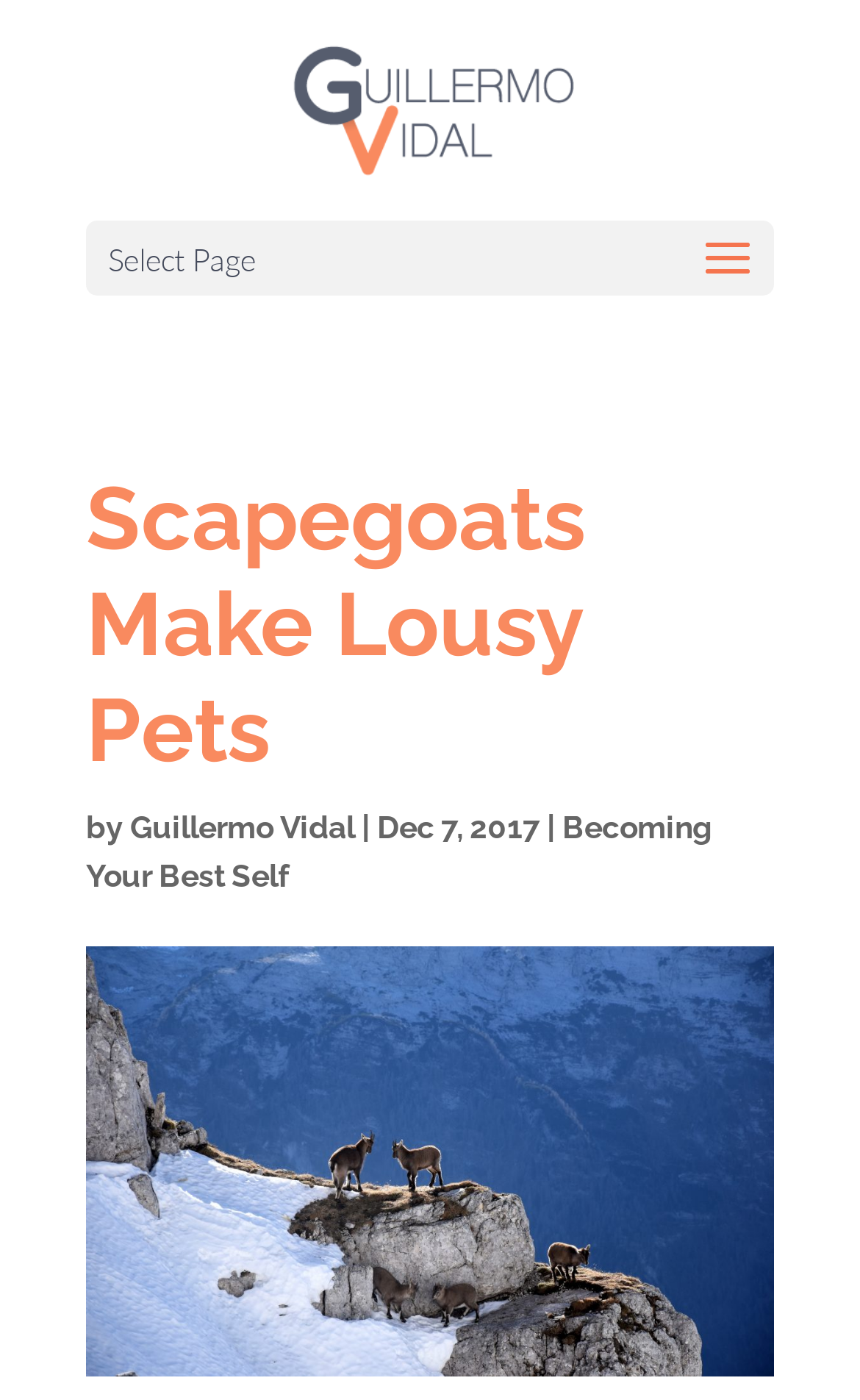Extract the bounding box for the UI element that matches this description: "Jpop".

None